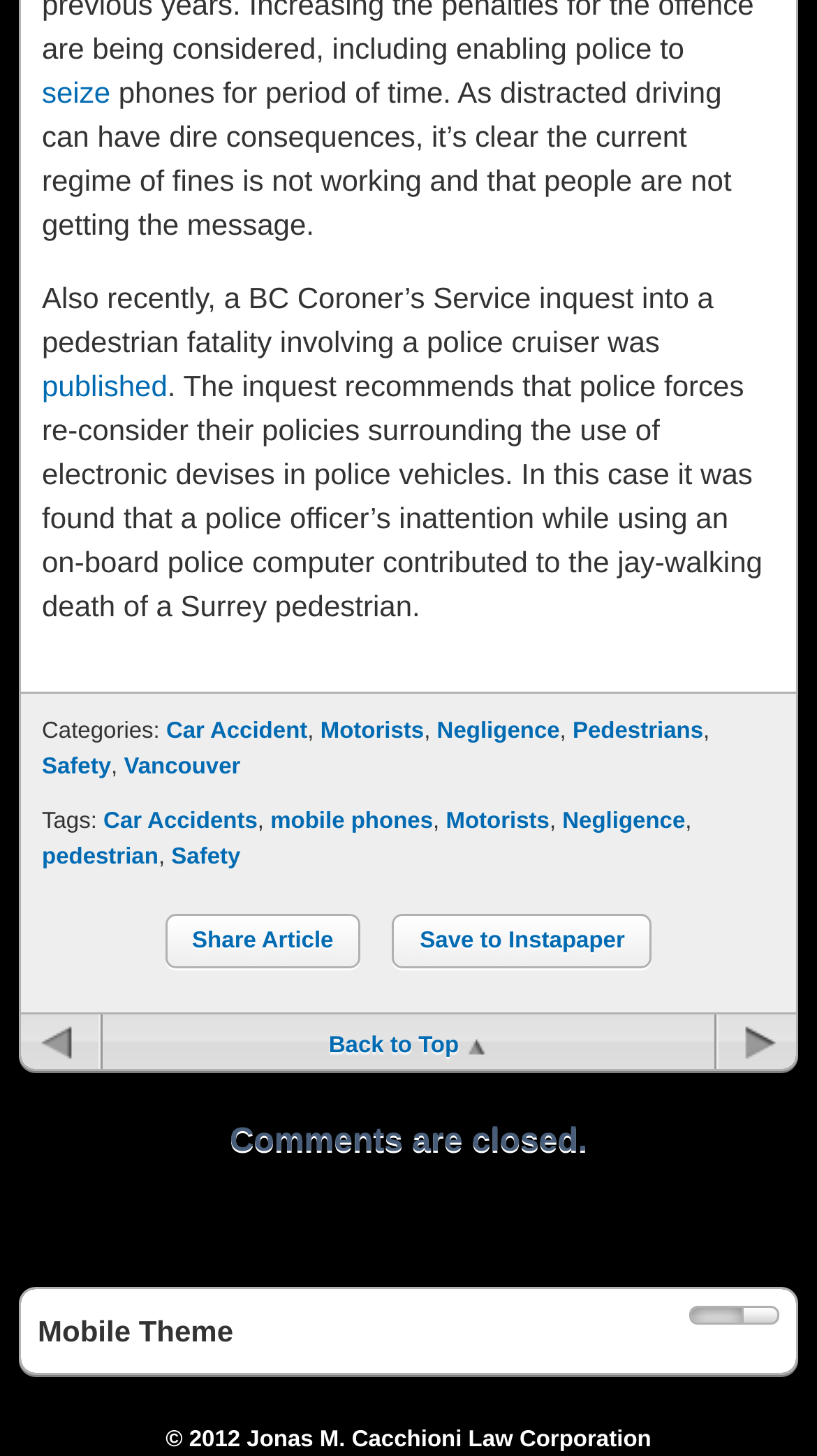Determine the coordinates of the bounding box for the clickable area needed to execute this instruction: "share the article".

[0.202, 0.628, 0.441, 0.665]